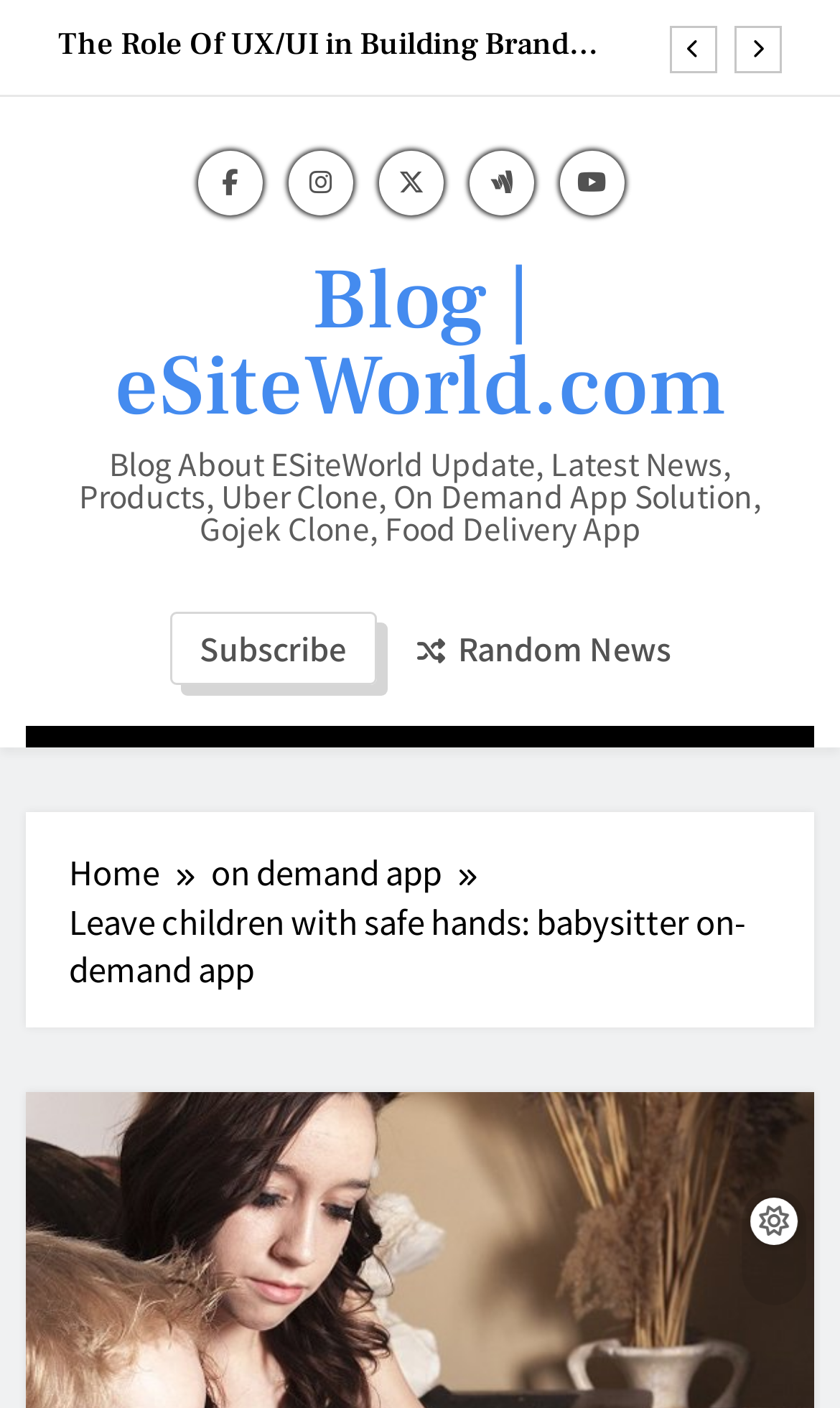Show the bounding box coordinates of the element that should be clicked to complete the task: "Go to the home page".

[0.082, 0.603, 0.251, 0.637]